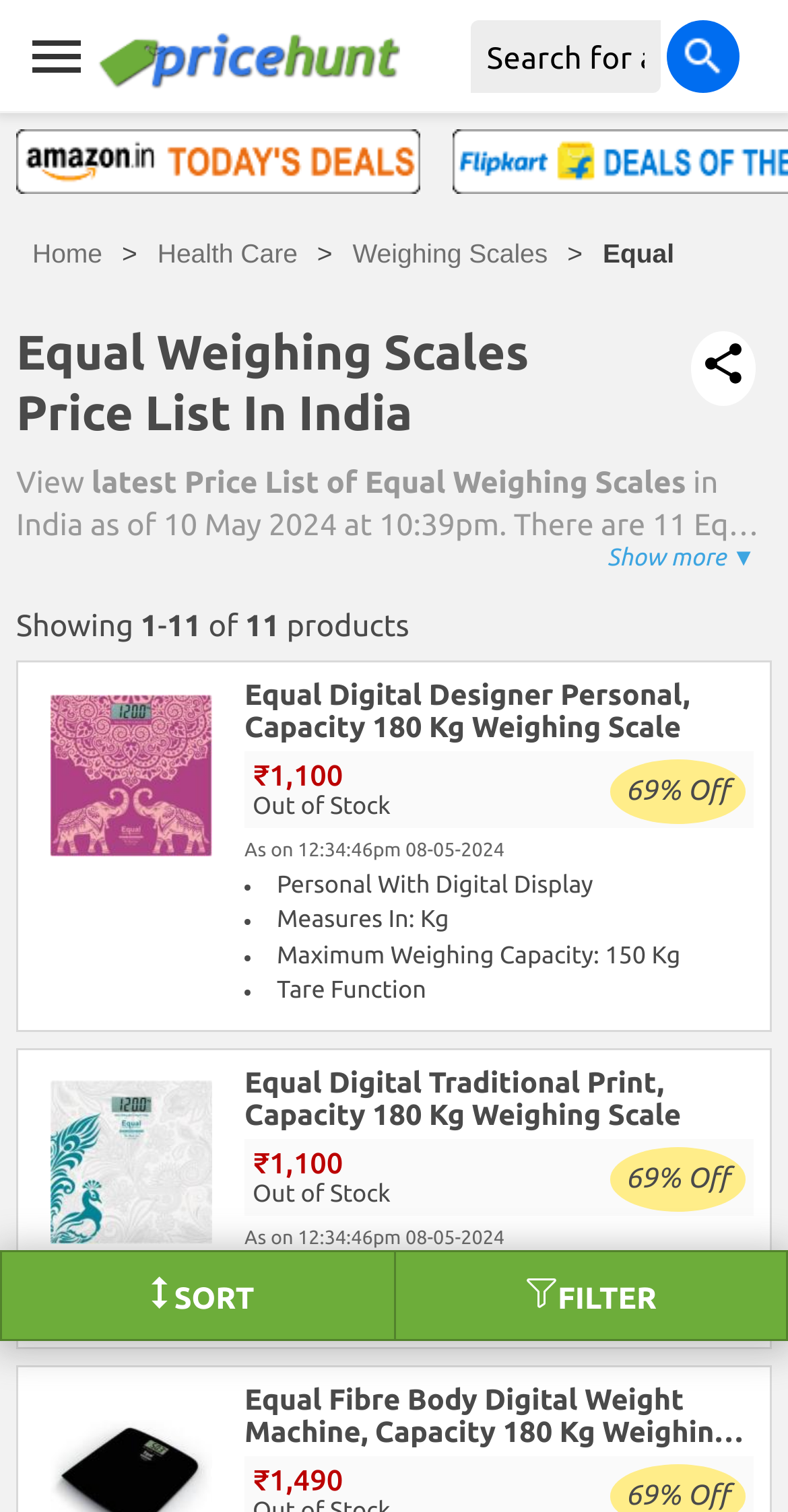Please find the bounding box coordinates of the section that needs to be clicked to achieve this instruction: "Search for products".

[0.846, 0.013, 0.938, 0.061]